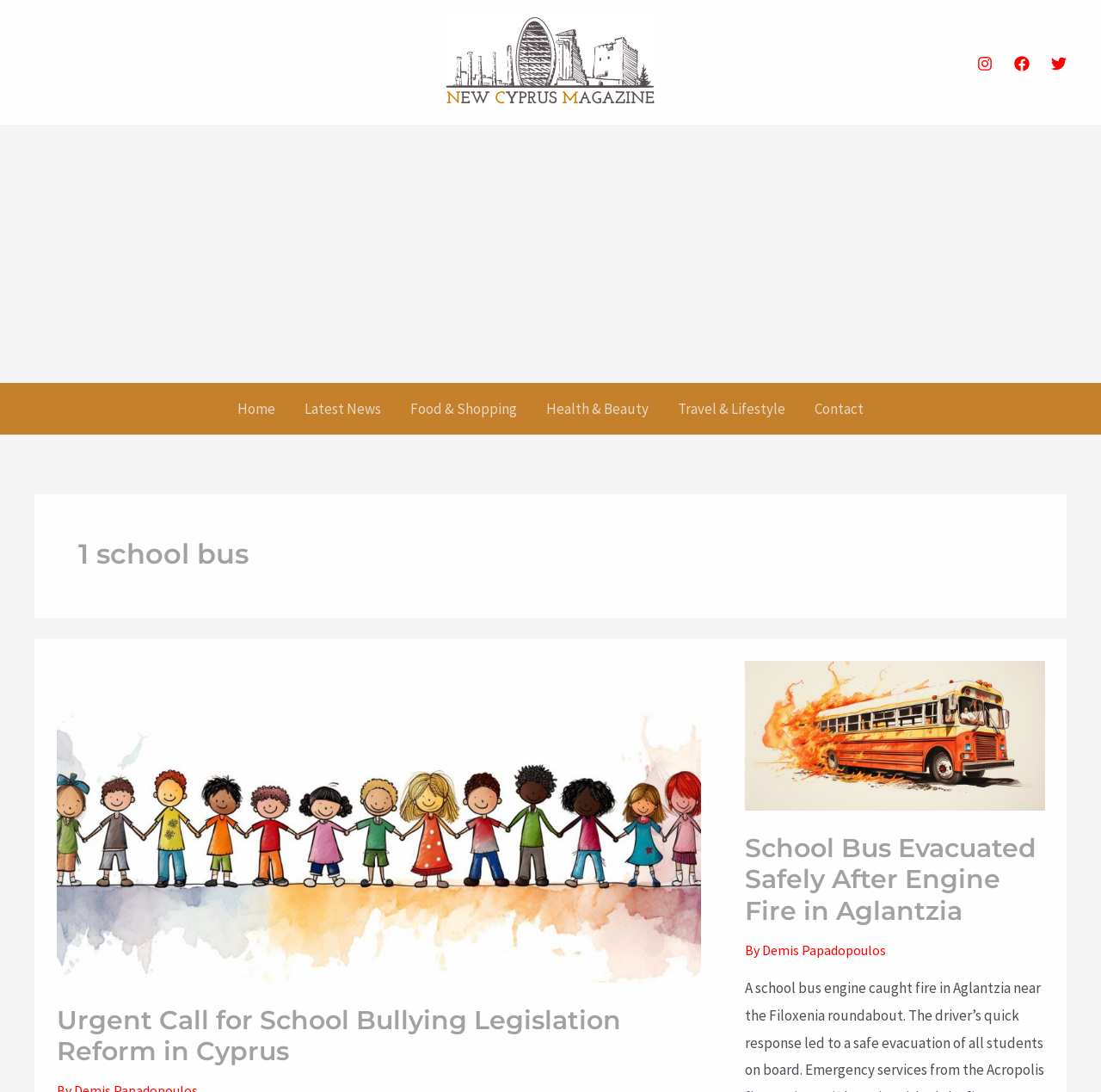Select the bounding box coordinates of the element I need to click to carry out the following instruction: "View Photos".

None